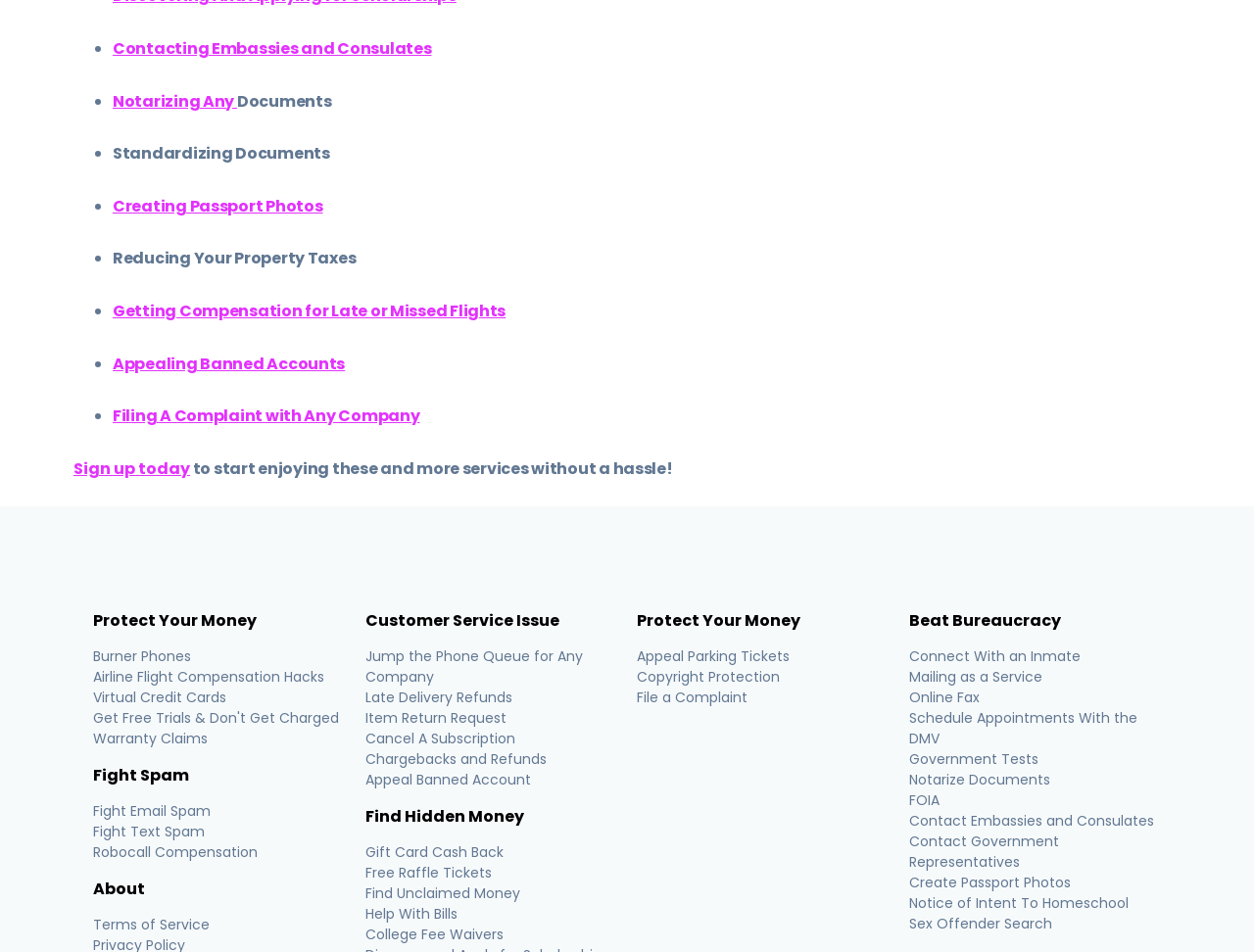Find the bounding box coordinates of the element I should click to carry out the following instruction: "Find out how to get free trials without getting charged".

[0.074, 0.744, 0.27, 0.765]